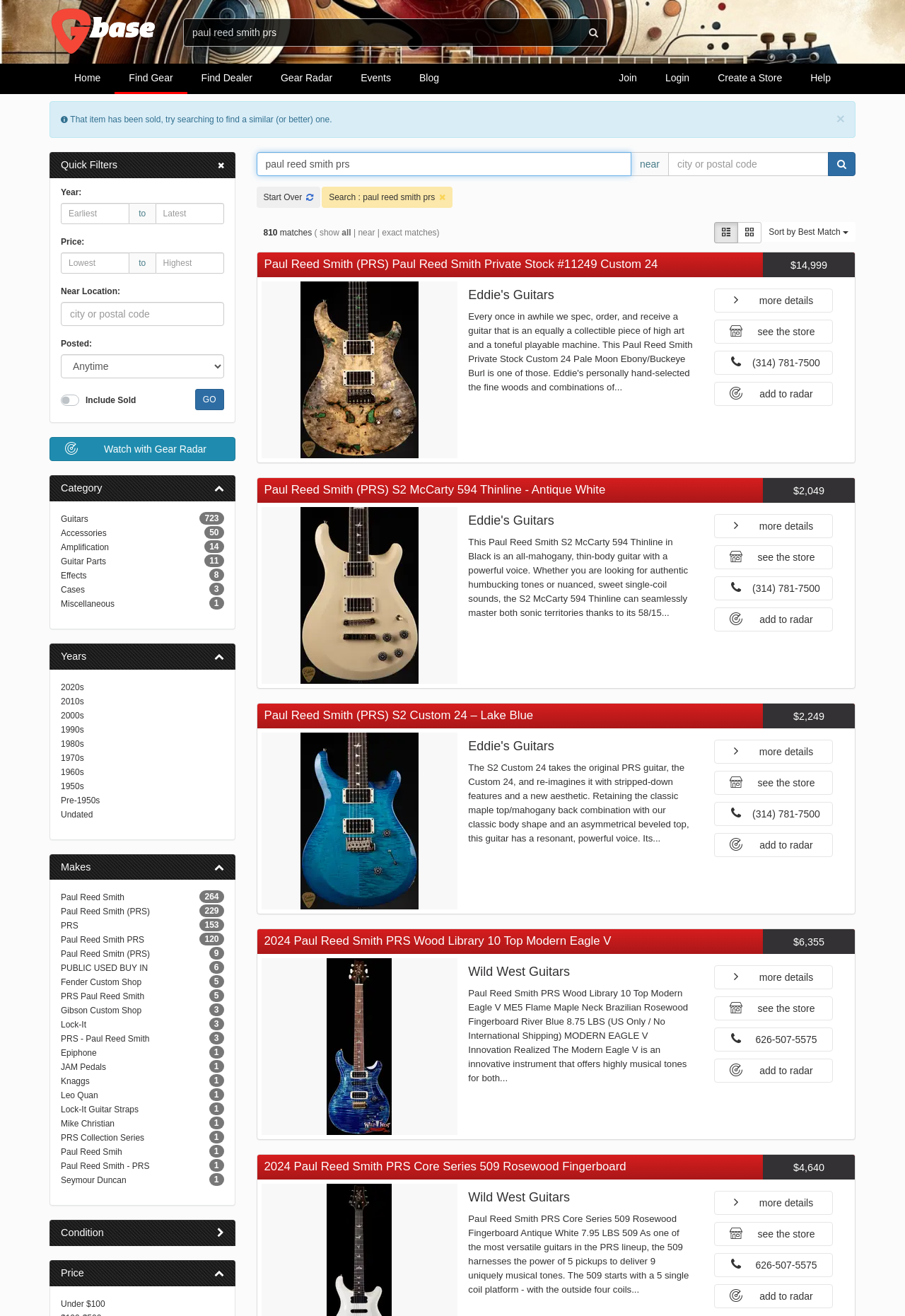Identify the bounding box for the UI element specified in this description: "Under $100". The coordinates must be four float numbers between 0 and 1, formatted as [left, top, right, bottom].

[0.067, 0.987, 0.116, 0.995]